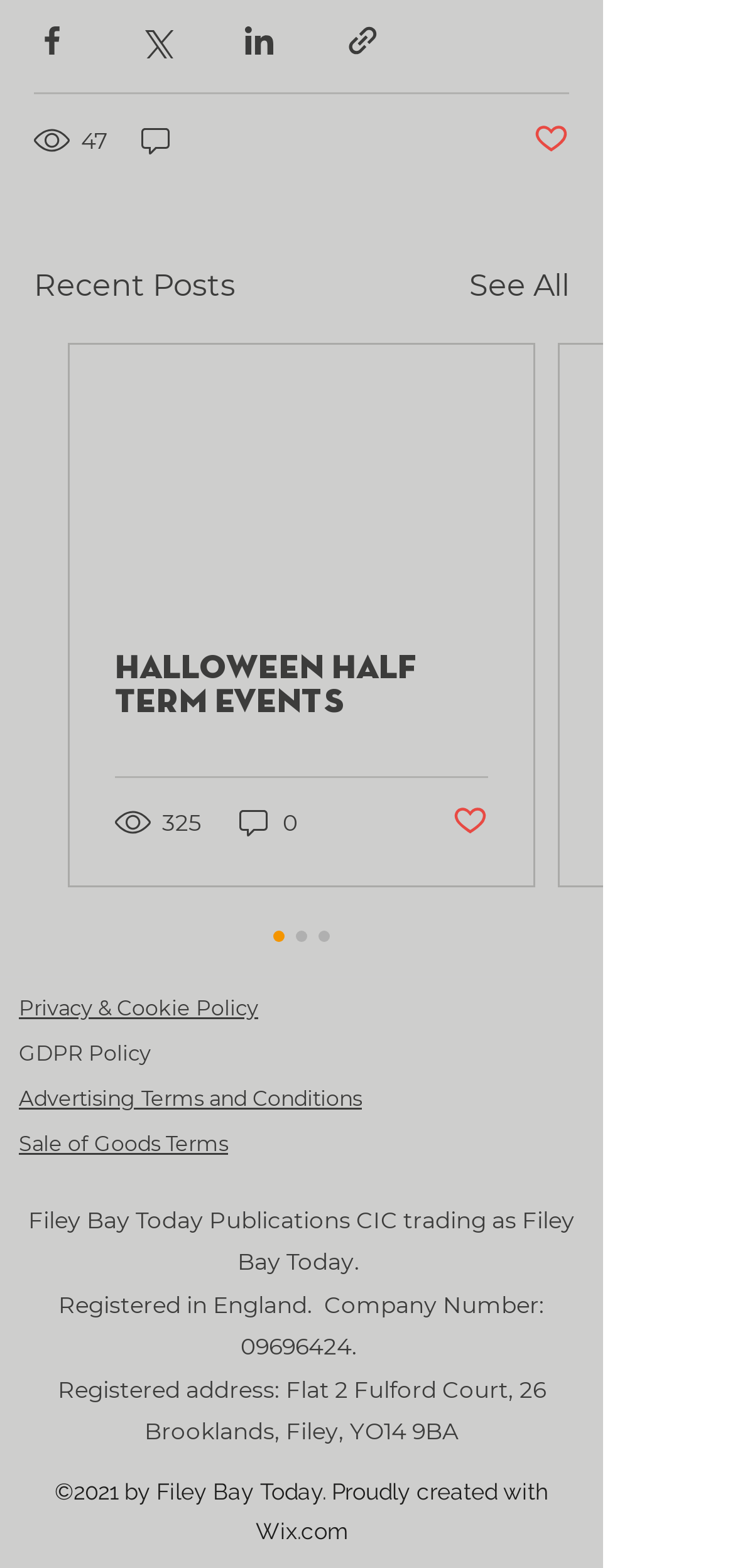Determine the bounding box coordinates for the area that needs to be clicked to fulfill this task: "Like a post". The coordinates must be given as four float numbers between 0 and 1, i.e., [left, top, right, bottom].

[0.726, 0.077, 0.774, 0.103]